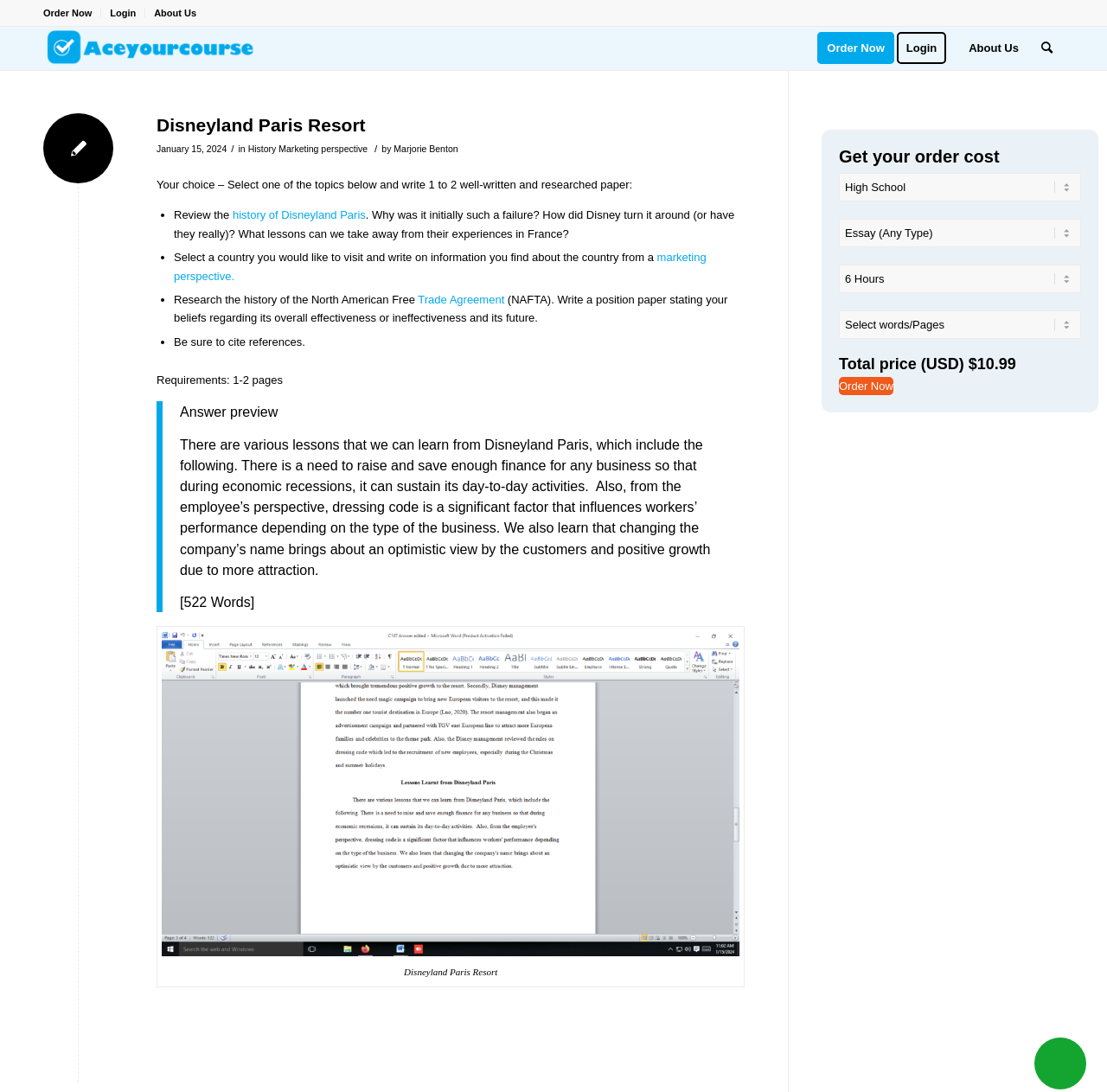What is the cost of the order?
Refer to the image and give a detailed answer to the question.

The cost of the order can be determined by looking at the text 'Total price (USD) $10.99' which is located in the order summary section of the webpage, indicating that the total cost of the order is $10.99.